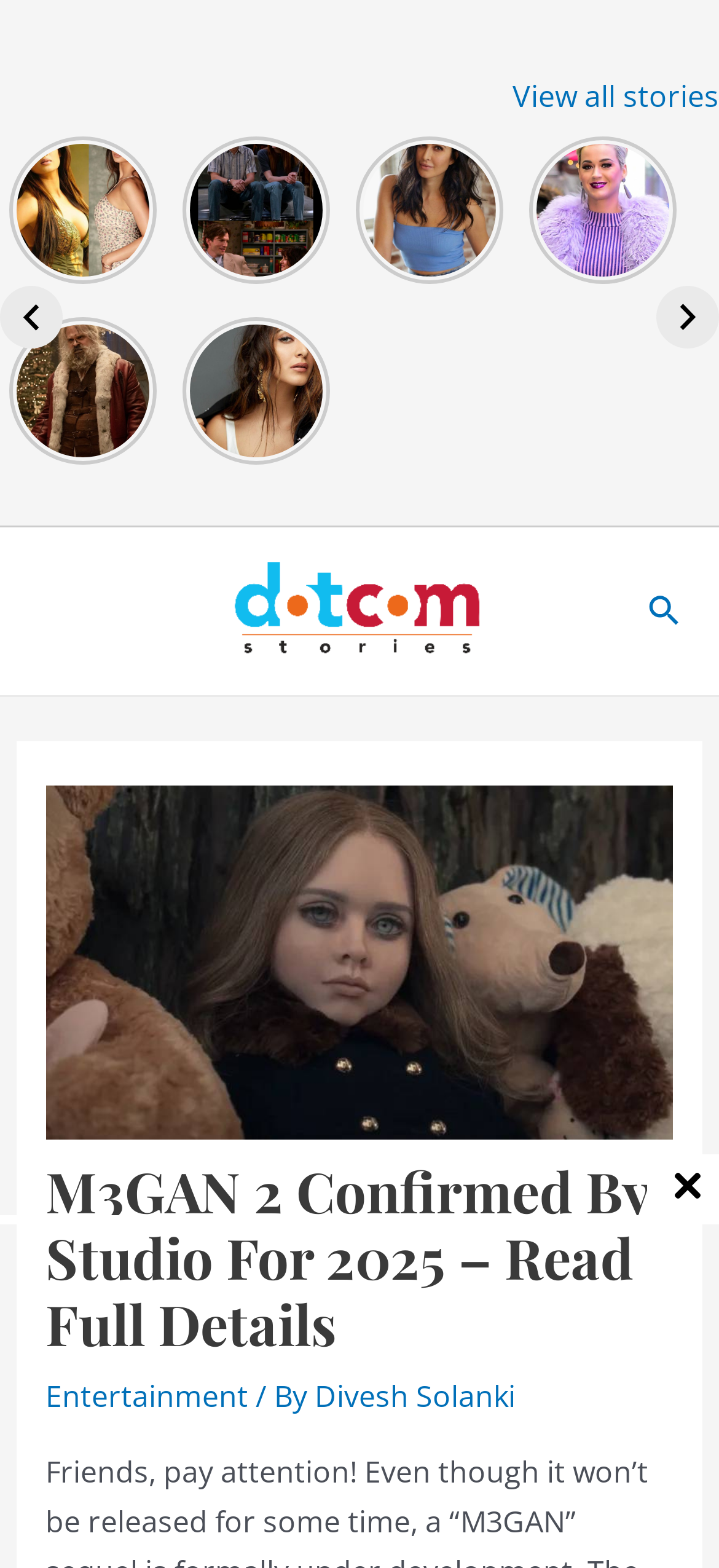How many links are there on the webpage?
Based on the screenshot, provide your answer in one word or phrase.

13